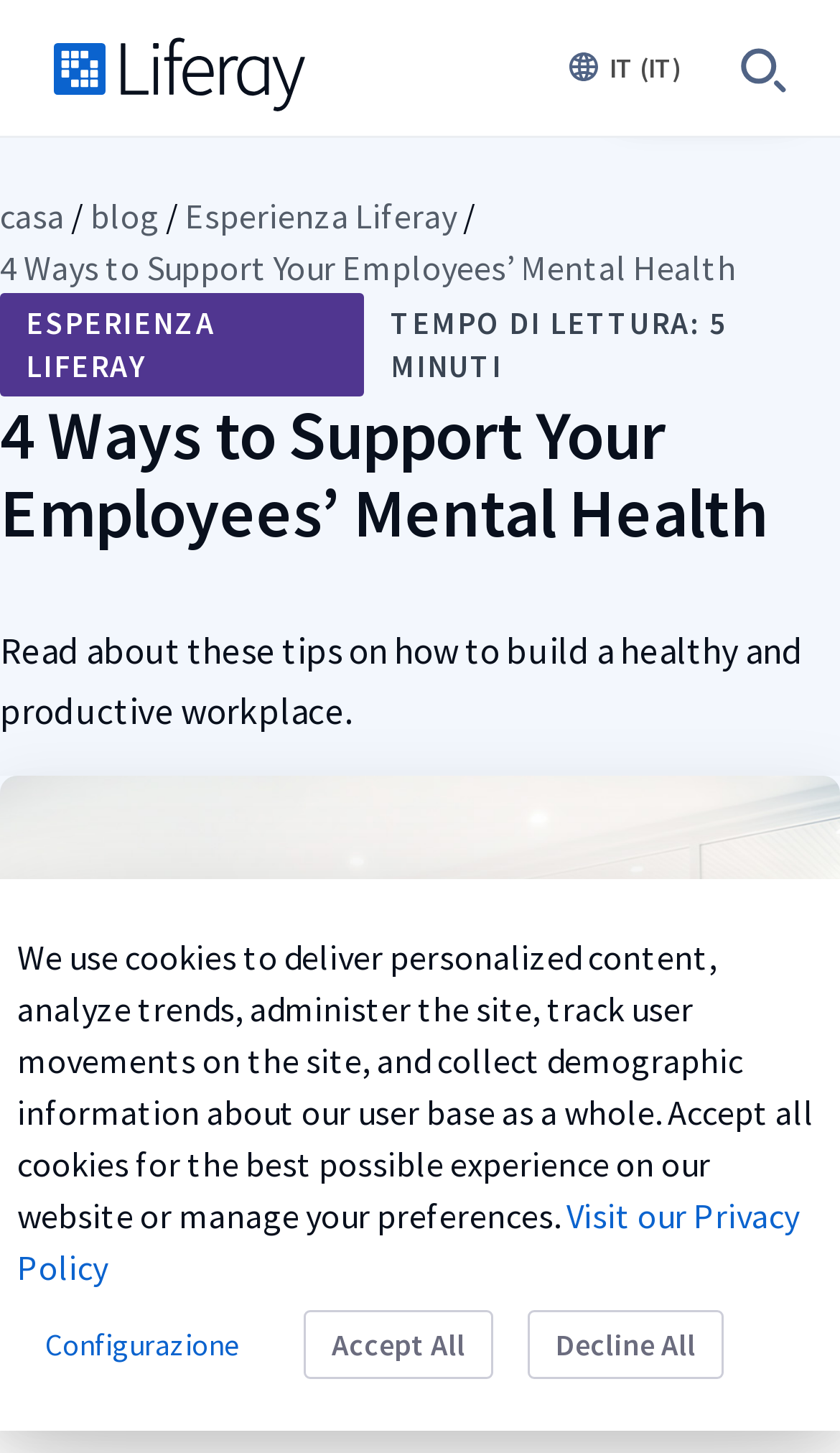What is the purpose of the links under 'FUNZIONALITÀ'?
Examine the image and provide an in-depth answer to the question.

The links under 'FUNZIONALITÀ' seem to be related to functionality features, such as 'Siti', 'Sistema di gestione dei contenuti', and 'Digital Commerce', which suggest that they are meant to provide access to these features or provide more information about them.